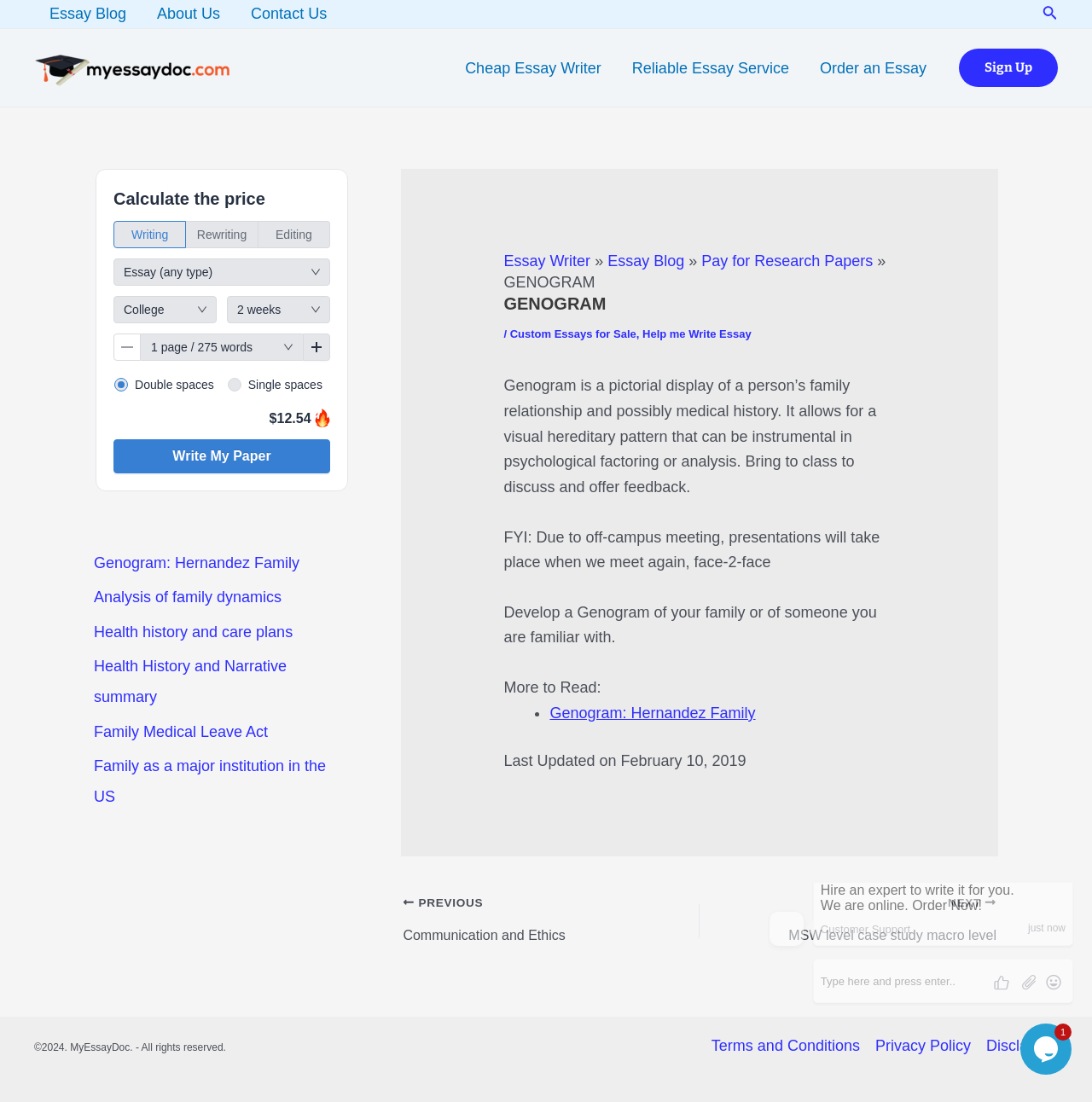Find the bounding box coordinates of the element to click in order to complete this instruction: "Search for an essay". The bounding box coordinates must be four float numbers between 0 and 1, denoted as [left, top, right, bottom].

[0.955, 0.003, 0.969, 0.023]